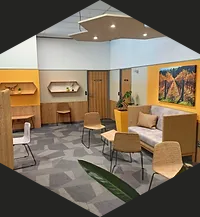What is the purpose of this shared workspace?
Could you please answer the question thoroughly and with as much detail as possible?

The caption explains that this area serves as a perfect environment for team meetings or casual catch-ups, emphasizing Hastings HIVE's commitment to providing flexible office solutions, which implies that the primary purpose of this shared workspace is to facilitate team meetings or casual catch-ups.